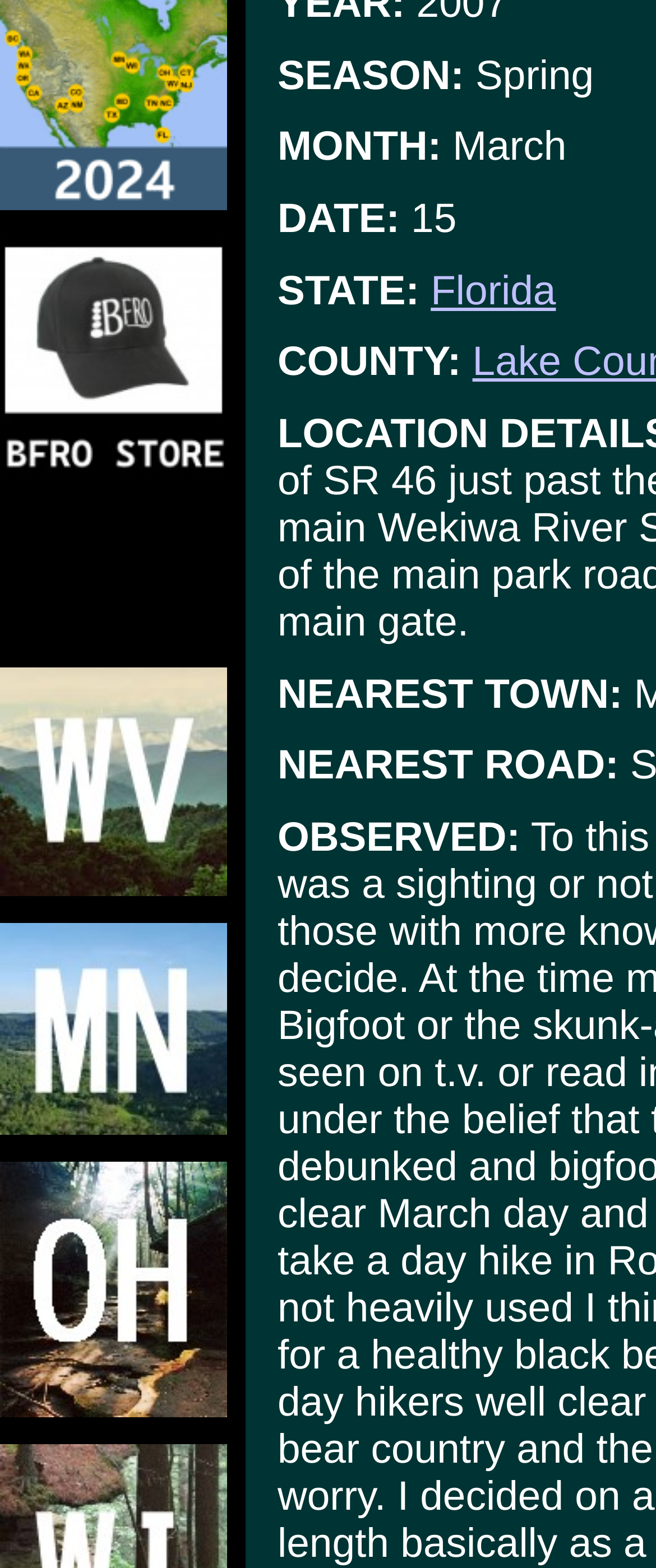Given the description of the UI element: "alt="BFRO STORE"", predict the bounding box coordinates in the form of [left, top, right, bottom], with each value being a float between 0 and 1.

[0.0, 0.293, 0.346, 0.31]